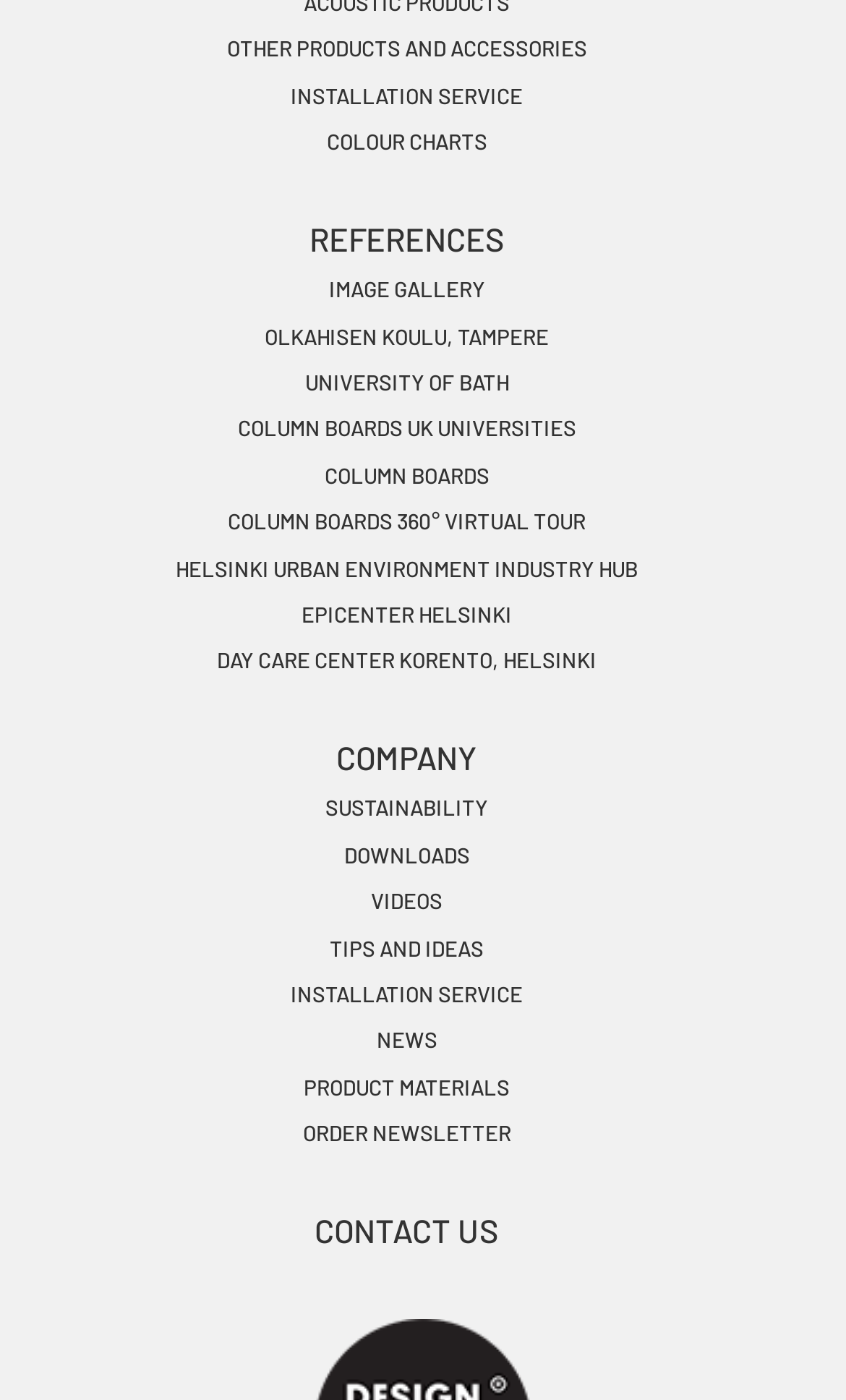Answer the following query with a single word or phrase:
How many links are there in the top half of the webpage?

14